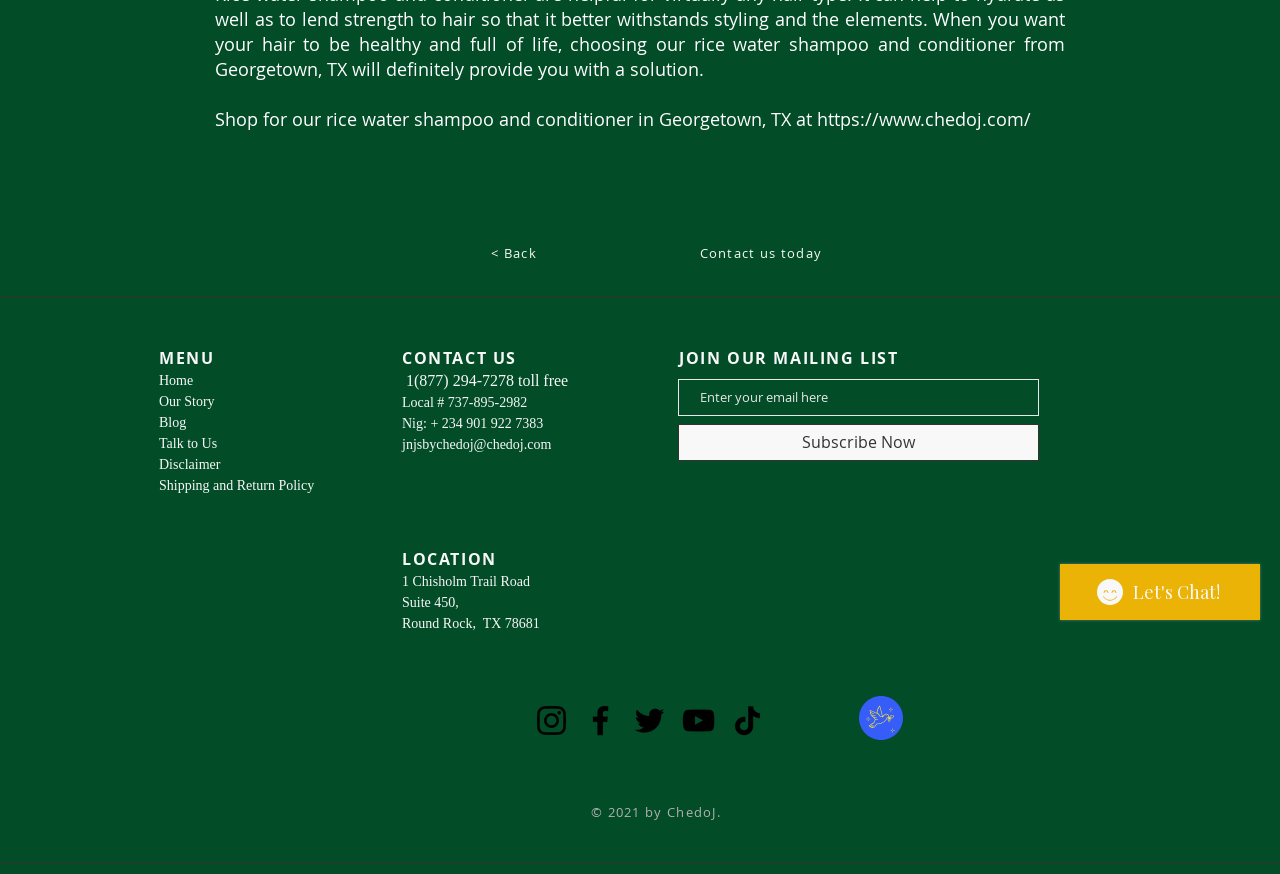Using the format (top-left x, top-left y, bottom-right x, bottom-right y), provide the bounding box coordinates for the described UI element. All values should be floating point numbers between 0 and 1: Shipping and Return Policy

[0.124, 0.547, 0.245, 0.564]